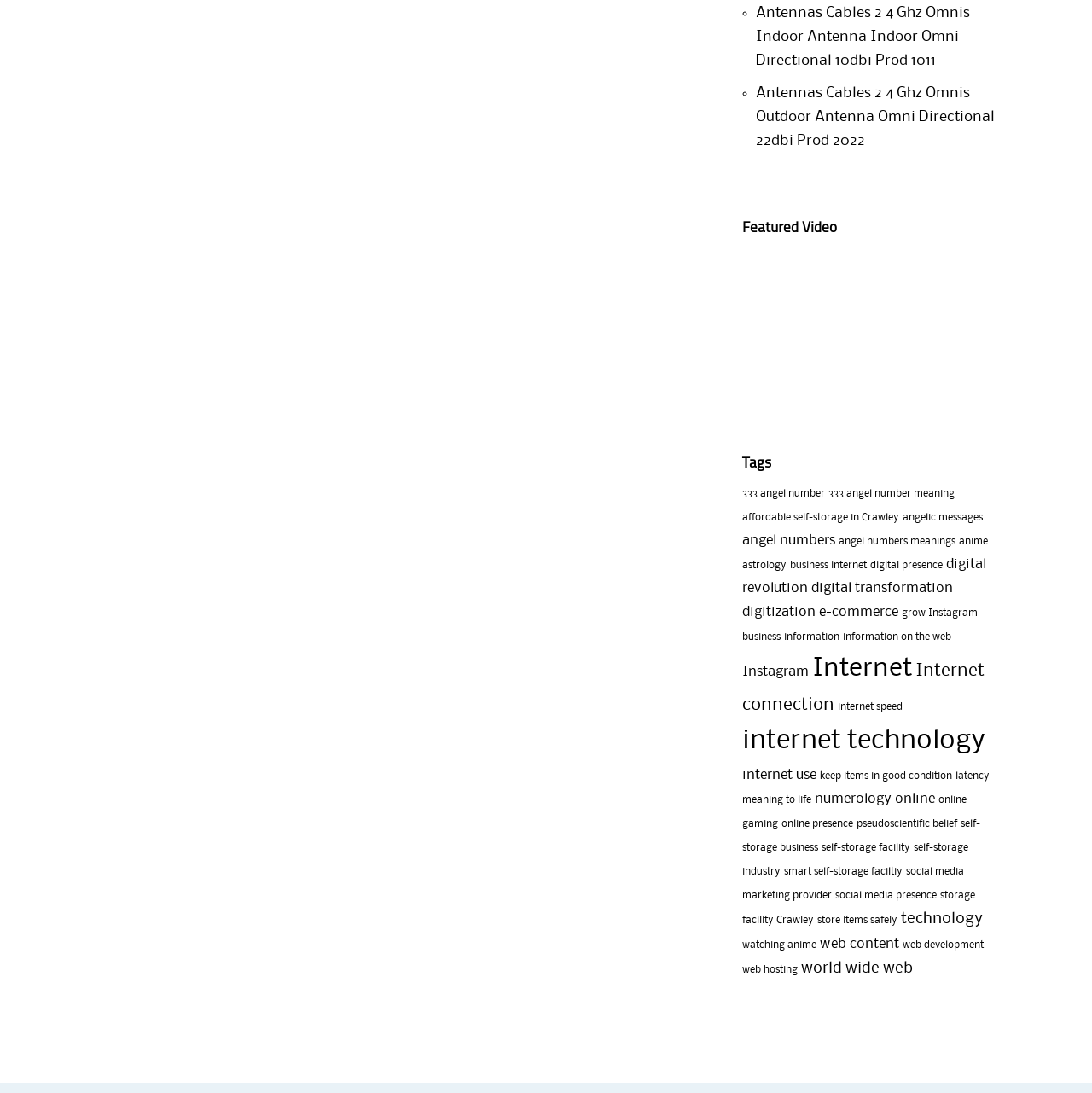Identify the bounding box coordinates of the clickable region required to complete the instruction: "Read 'Top 6 Reasons Why a Smart Home is the Way to Go'". The coordinates should be given as four float numbers within the range of 0 and 1, i.e., [left, top, right, bottom].

None